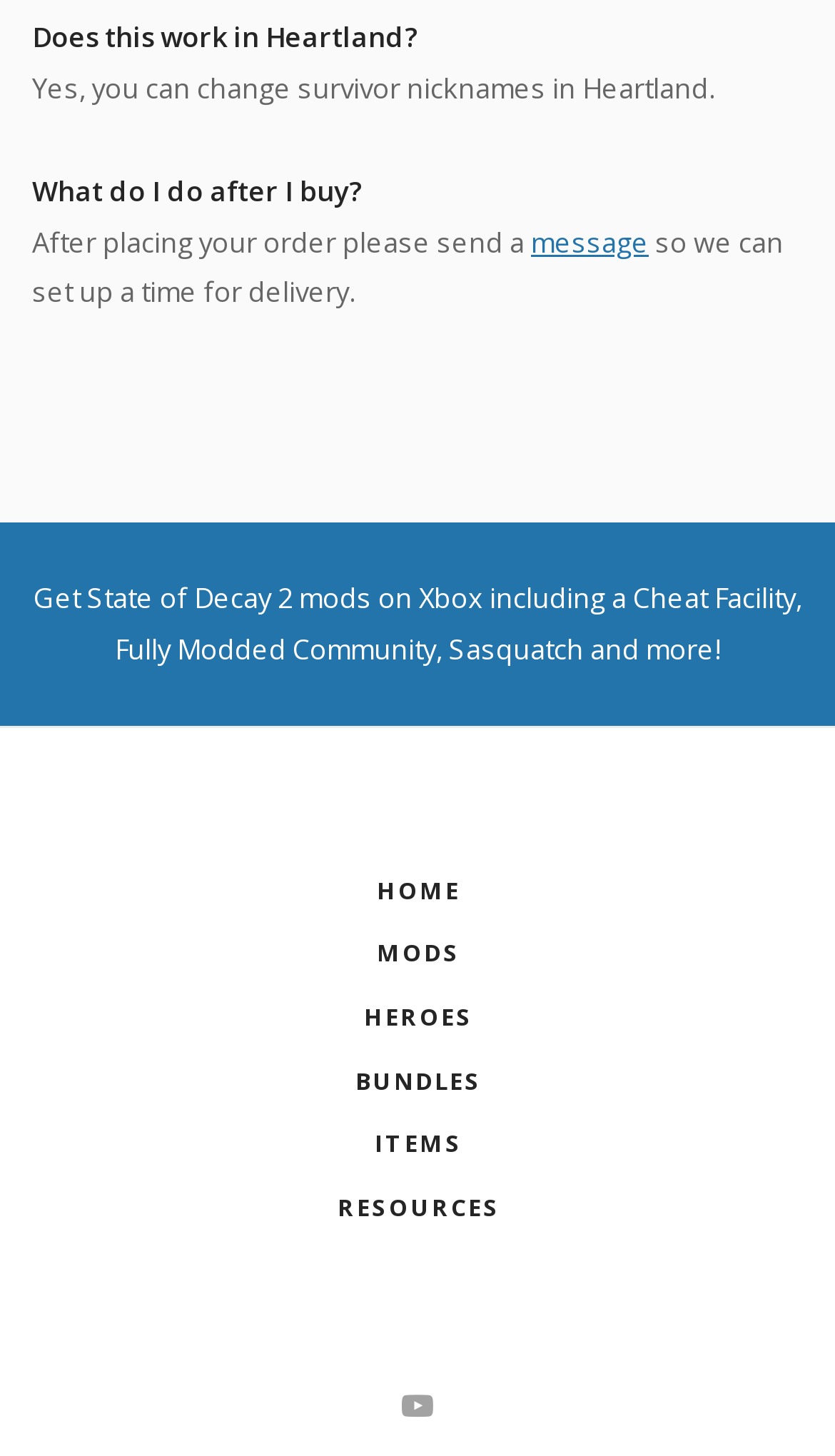Determine the bounding box coordinates of the UI element described by: "title="Sasquatch Mods YouTube"".

[0.481, 0.955, 0.519, 0.981]